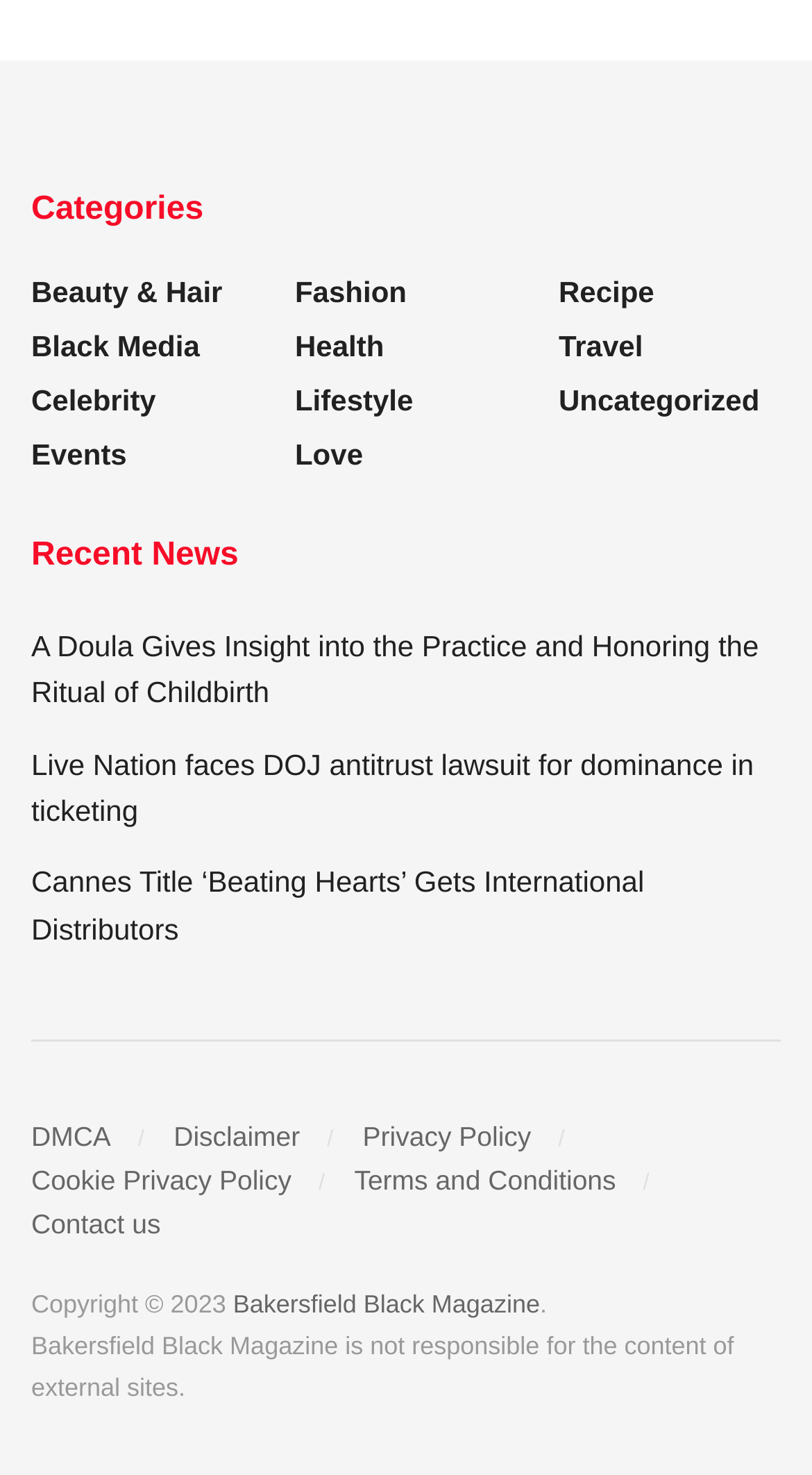Please determine the bounding box coordinates of the element to click on in order to accomplish the following task: "Visit the Disclaimer page". Ensure the coordinates are four float numbers ranging from 0 to 1, i.e., [left, top, right, bottom].

[0.214, 0.759, 0.369, 0.78]